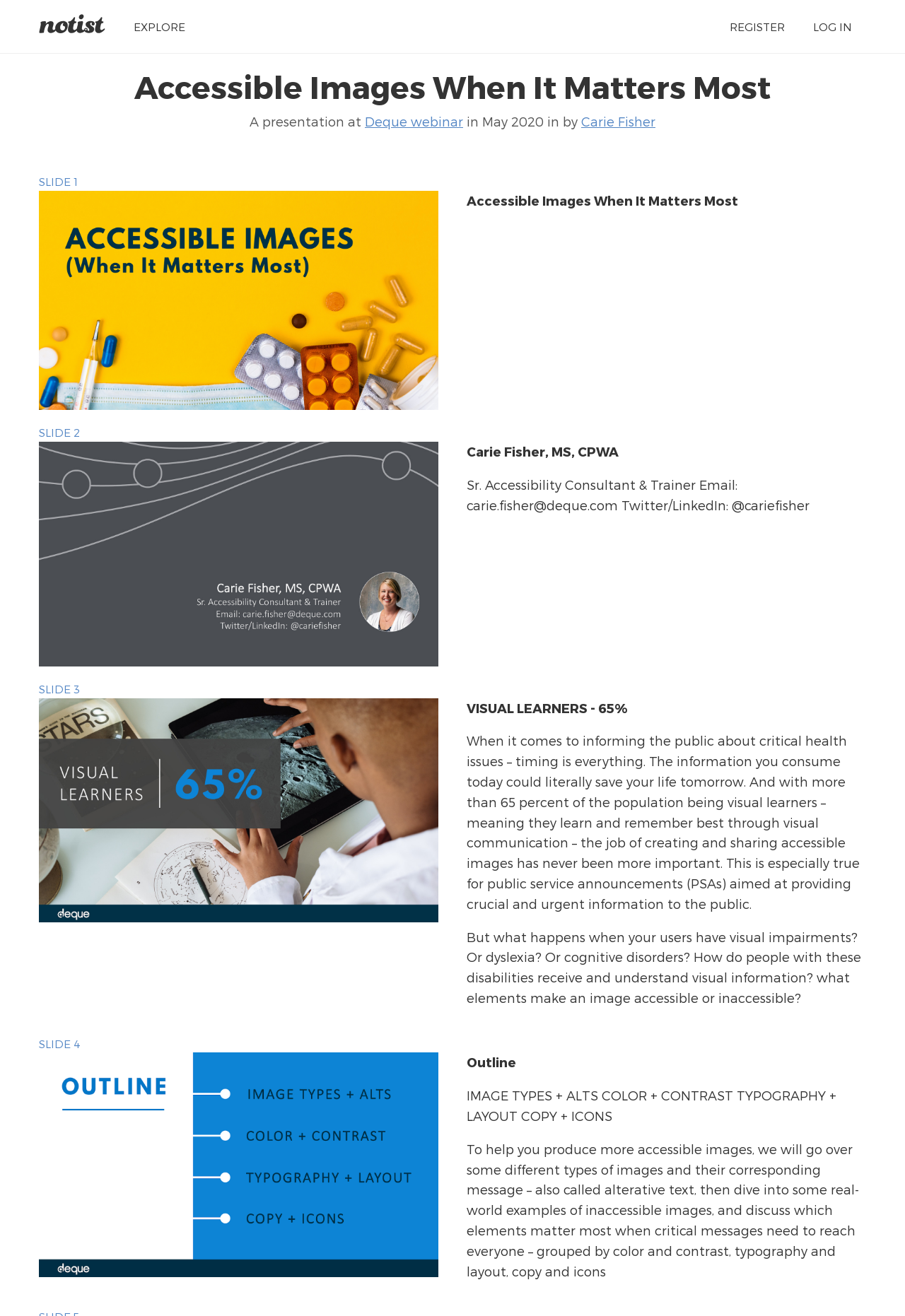Locate the bounding box coordinates for the element described below: "alt="Notist"". The coordinates must be four float values between 0 and 1, formatted as [left, top, right, bottom].

[0.043, 0.017, 0.116, 0.027]